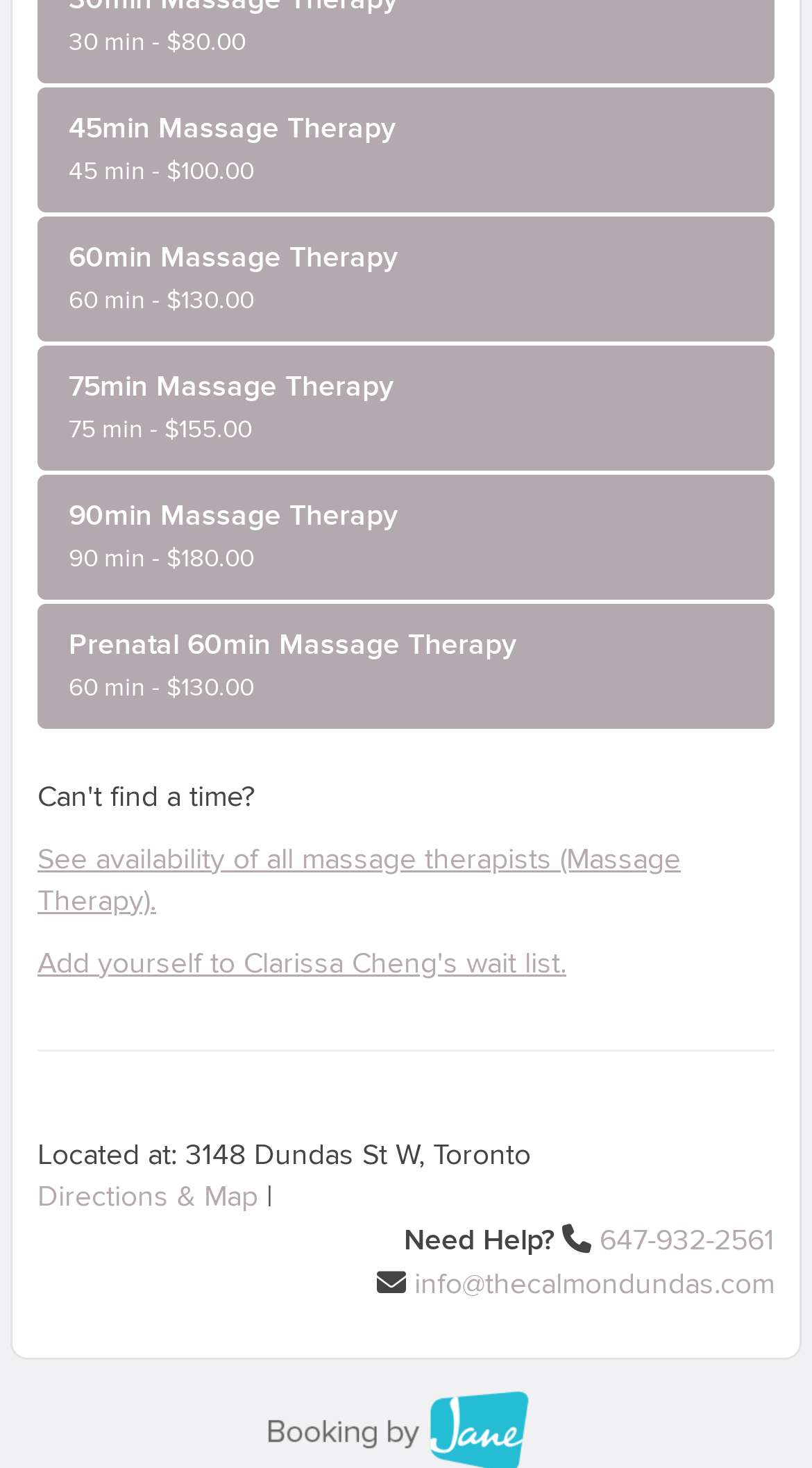Determine the bounding box coordinates of the clickable area required to perform the following instruction: "Contact lab-learning". The coordinates should be represented as four float numbers between 0 and 1: [left, top, right, bottom].

None